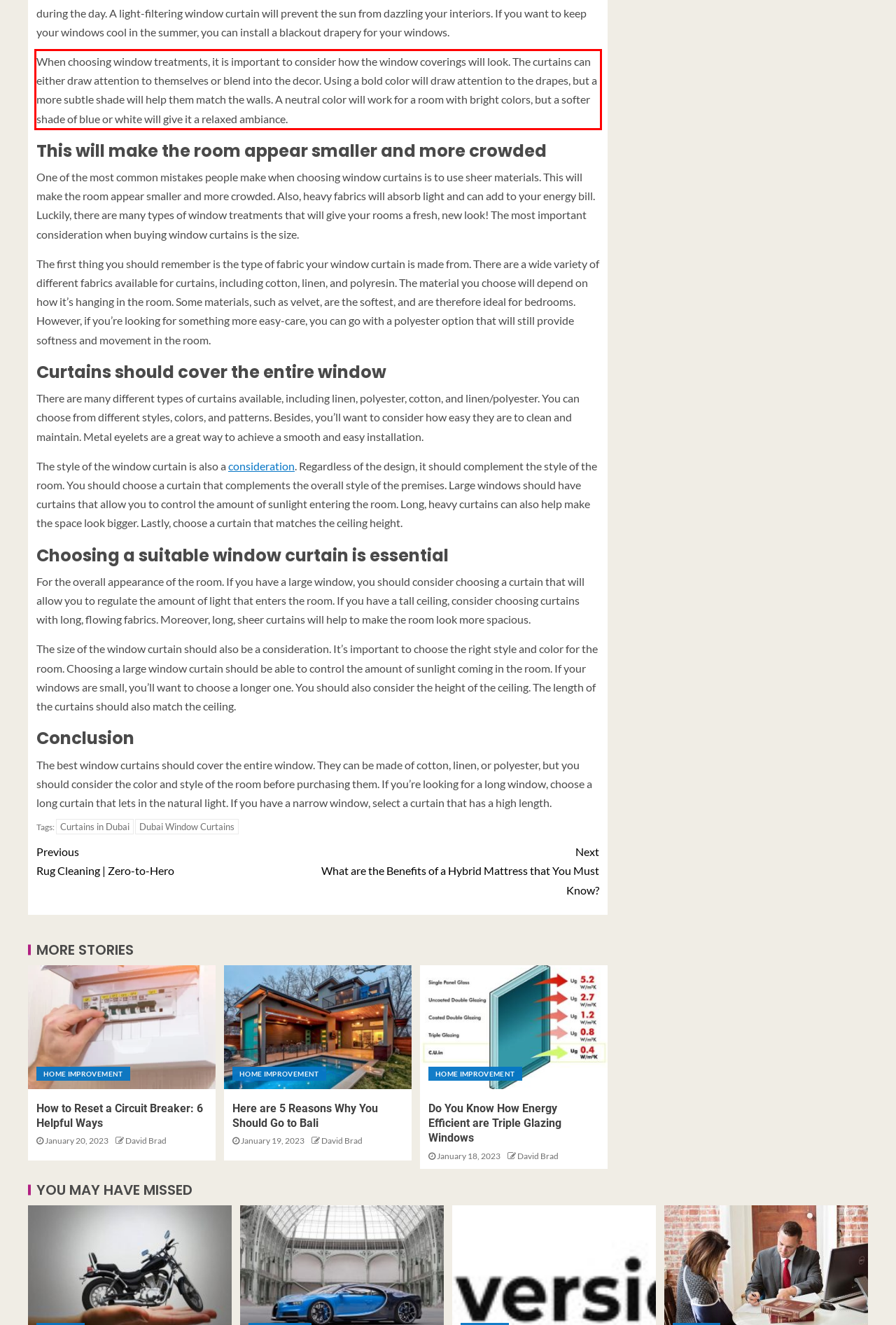Please perform OCR on the text within the red rectangle in the webpage screenshot and return the text content.

When choosing window treatments, it is important to consider how the window coverings will look. The curtains can either draw attention to themselves or blend into the decor. Using a bold color will draw attention to the drapes, but a more subtle shade will help them match the walls. A neutral color will work for a room with bright colors, but a softer shade of blue or white will give it a relaxed ambiance.